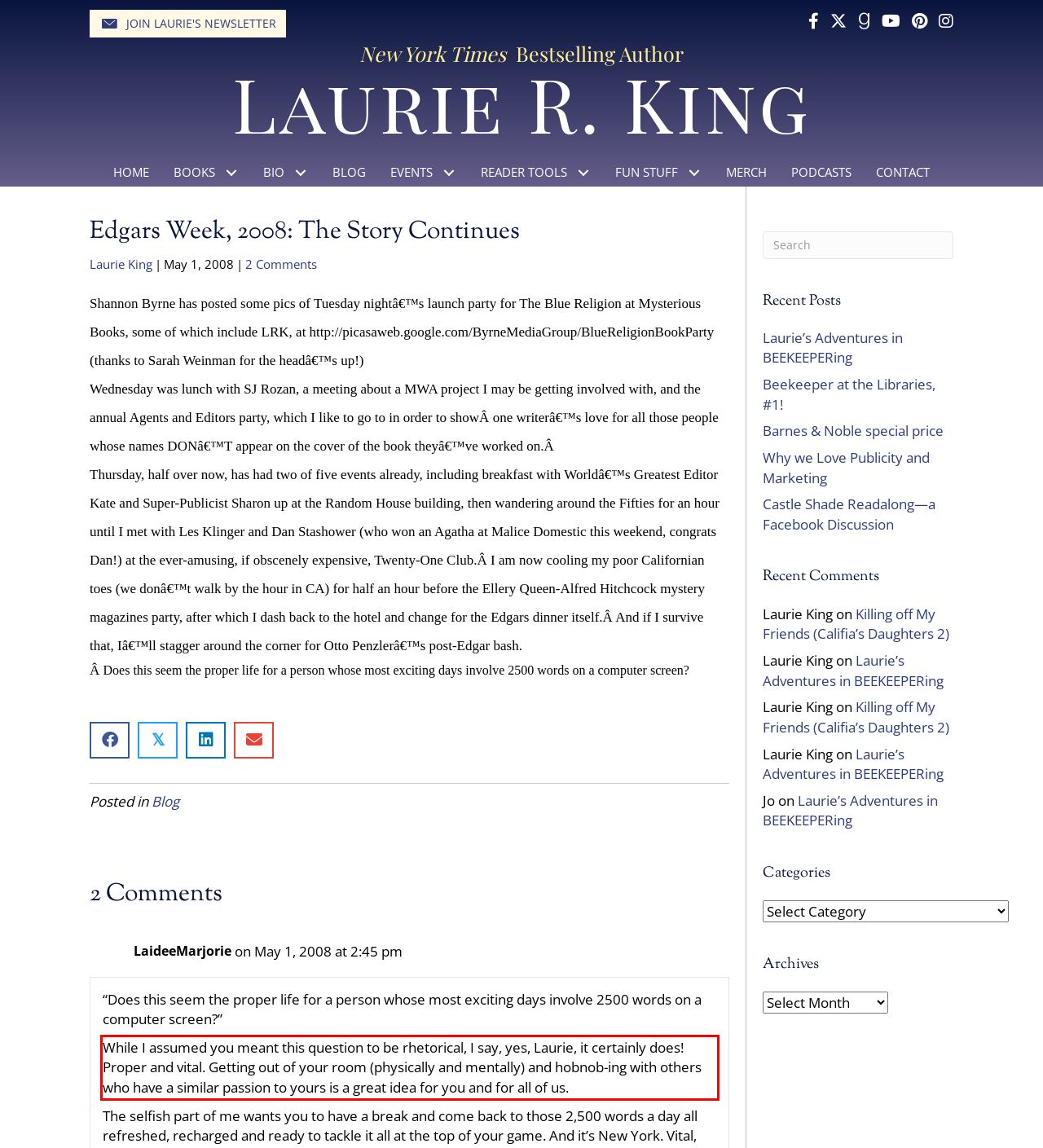Please identify and extract the text content from the UI element encased in a red bounding box on the provided webpage screenshot.

While I assumed you meant this question to be rhetorical, I say, yes, Laurie, it certainly does! Proper and vital. Getting out of your room (physically and mentally) and hobnob-ing with others who have a similar passion to yours is a great idea for you and for all of us.